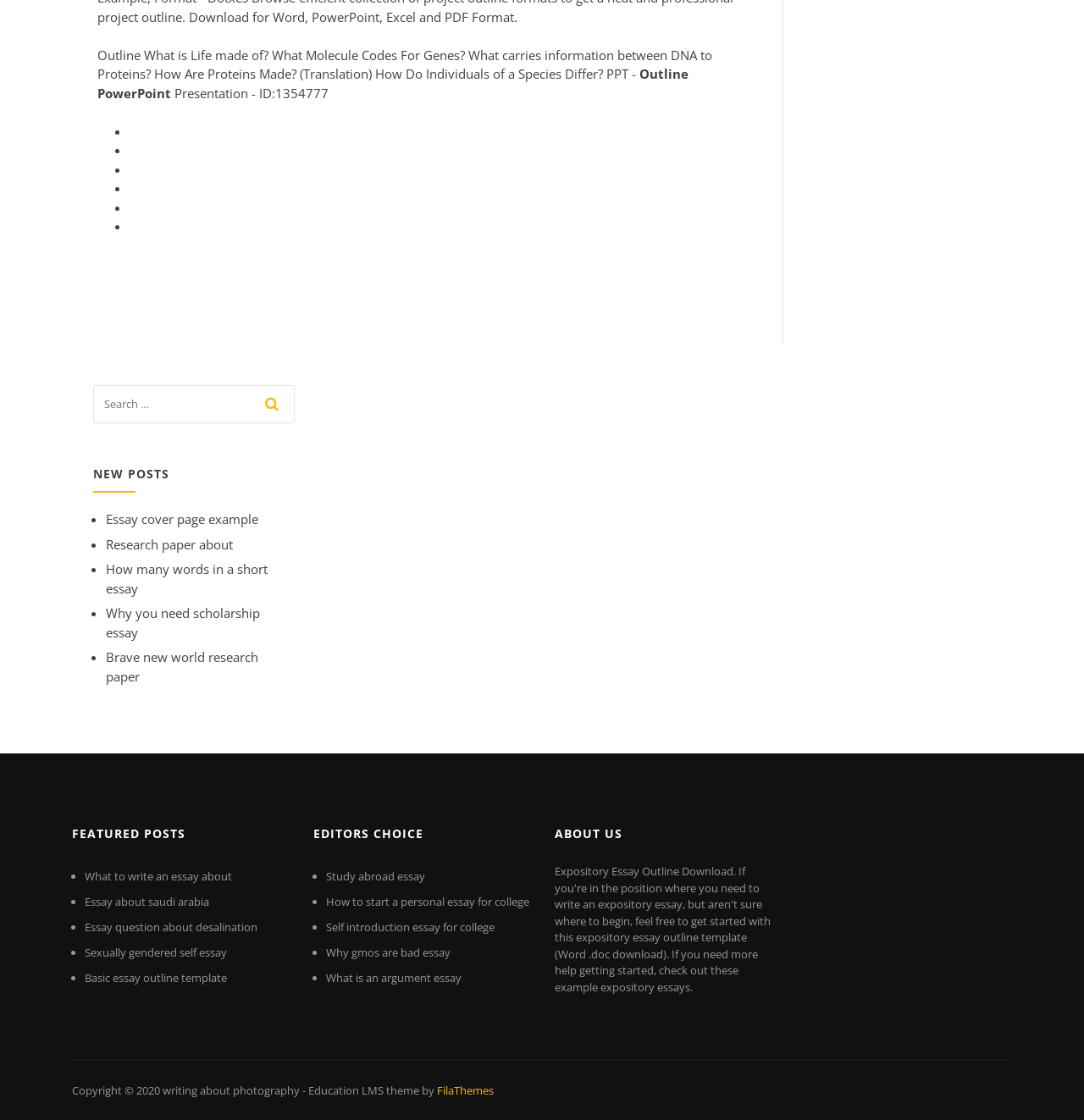What is the topic of the presentation?
Please provide a comprehensive answer based on the visual information in the image.

The topic of the presentation can be inferred from the StaticText element with ID 414, which contains the text 'Outline What is Life made of? ...'. This suggests that the presentation is about the basics of life, including what molecules code for genes, how proteins are made, and how individuals of a species differ.